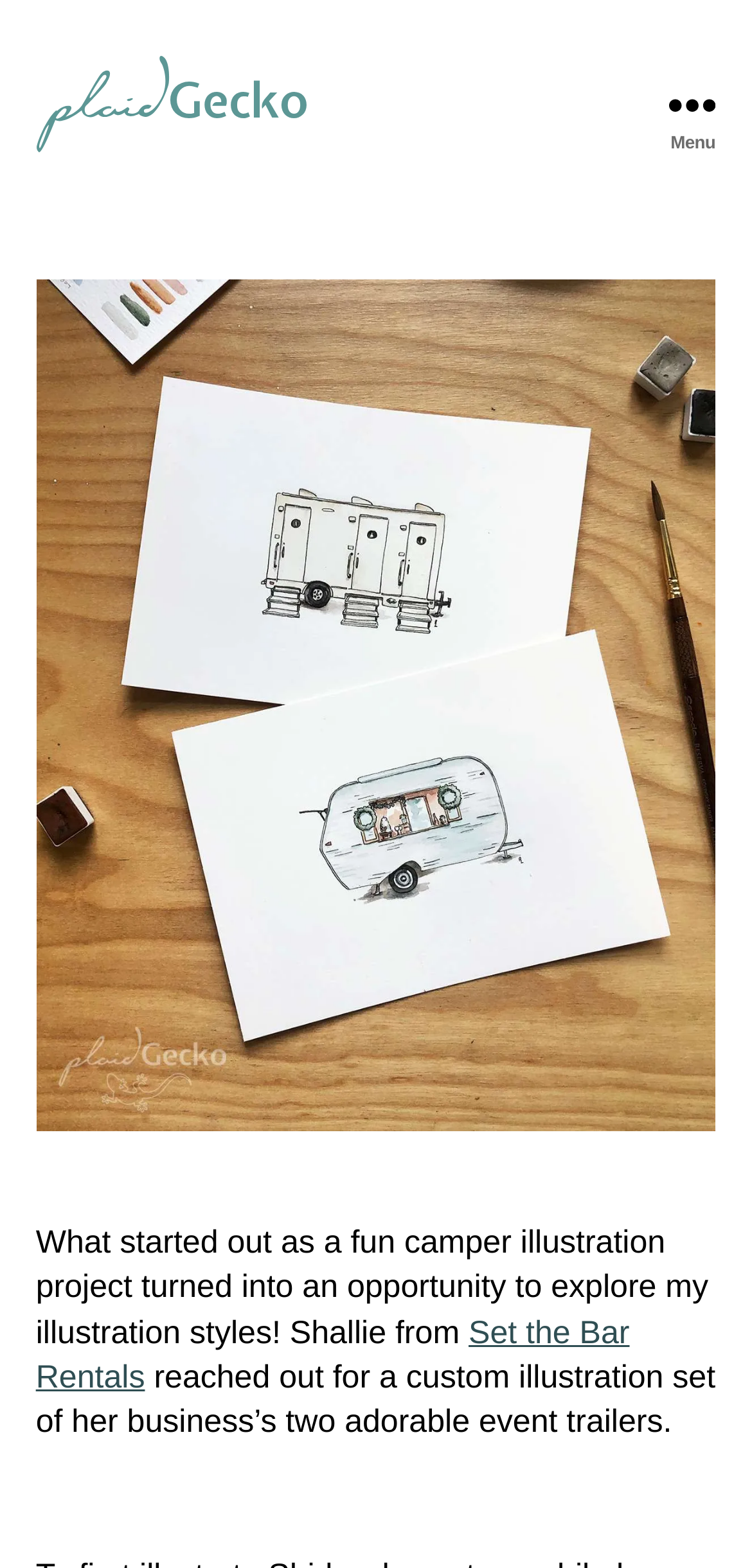What is the name of the business mentioned?
Using the details from the image, give an elaborate explanation to answer the question.

By analyzing the webpage, I found a link with the text 'Set the Bar Rentals' which is likely the name of the business mentioned in the context of the camper illustration project.